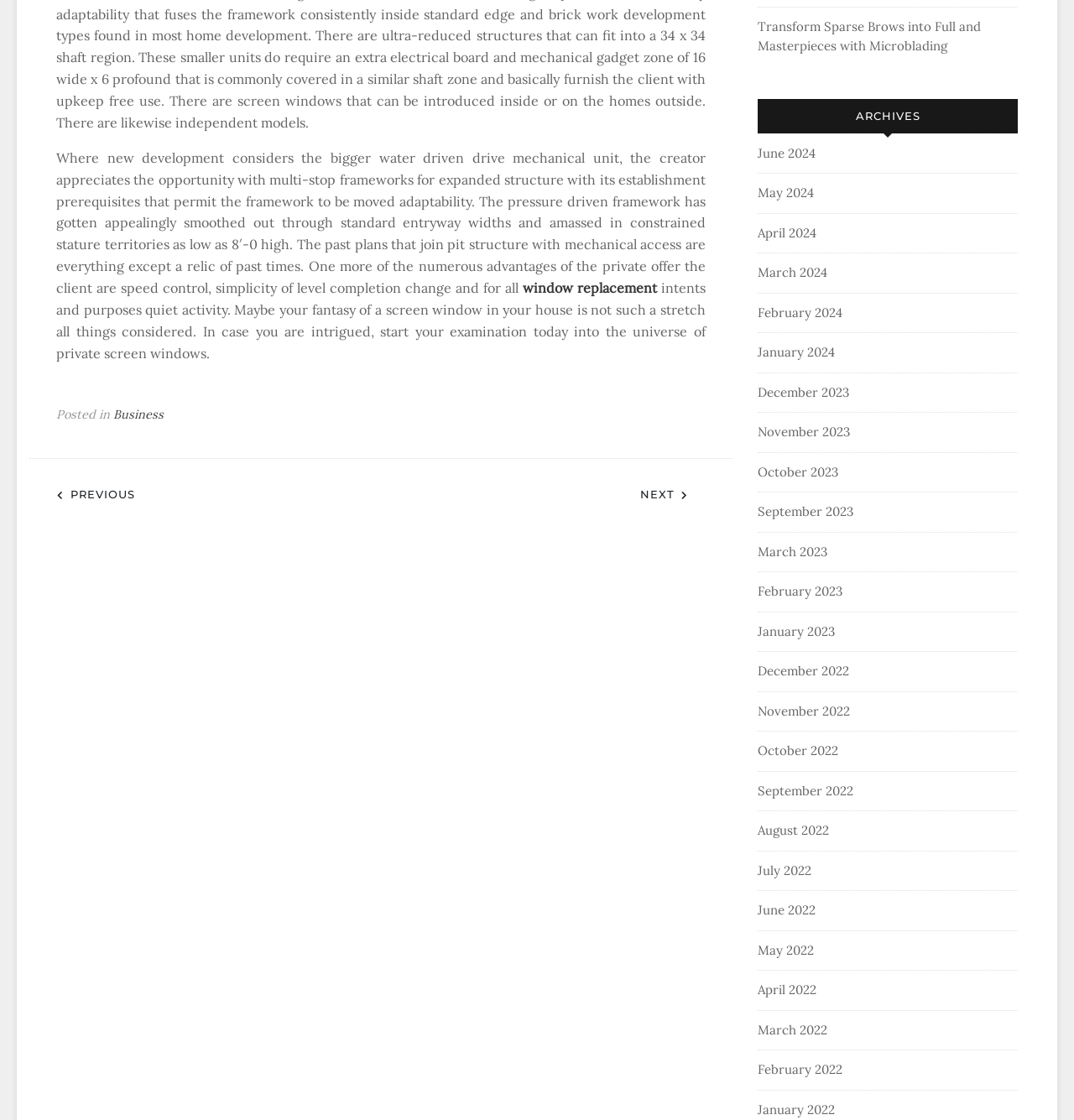Find and specify the bounding box coordinates that correspond to the clickable region for the instruction: "Go to the previous post".

[0.052, 0.433, 0.142, 0.448]